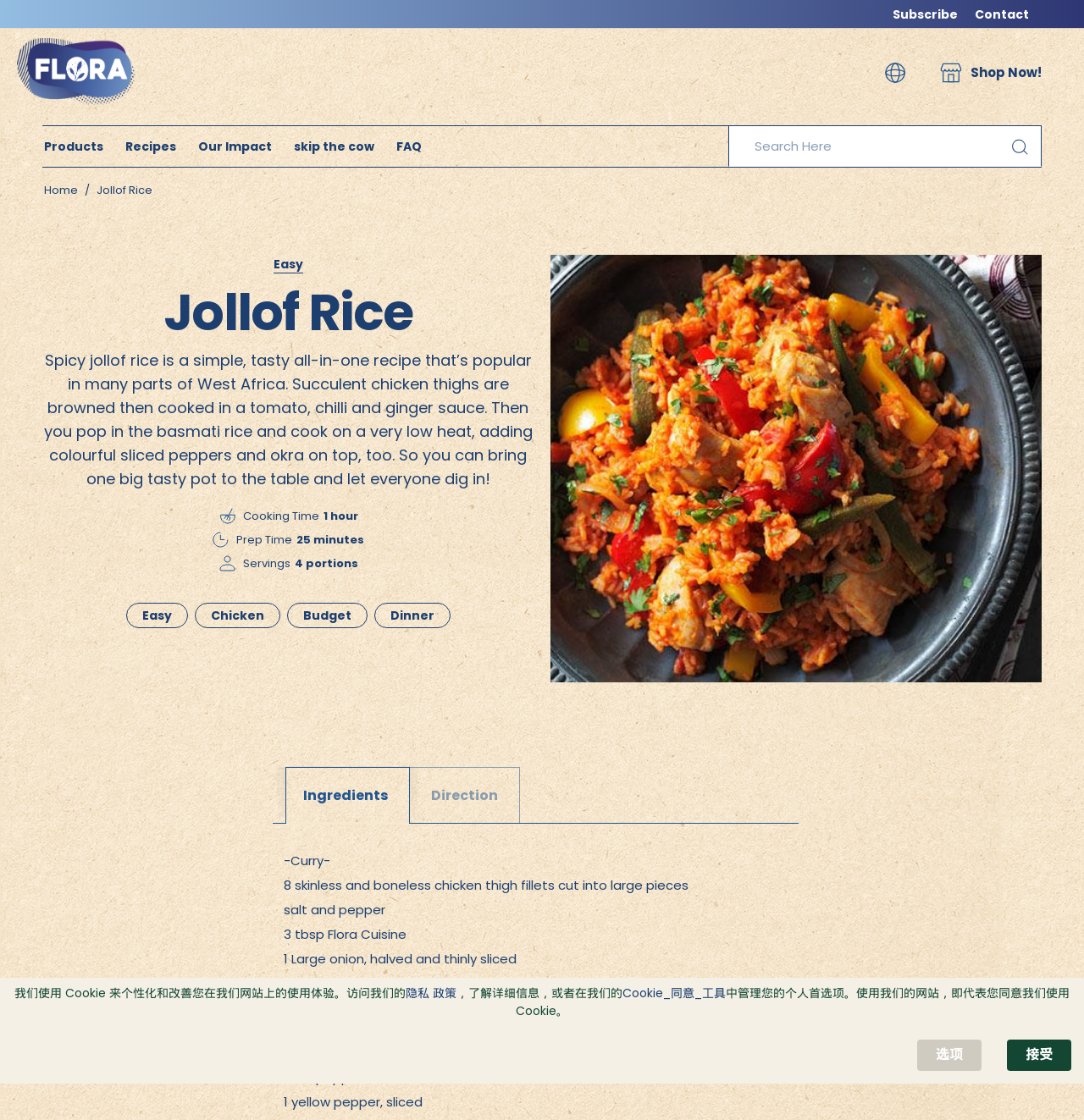What type of peppers are used in the Jollof Rice recipe?
Give a one-word or short-phrase answer derived from the screenshot.

Red and yellow peppers